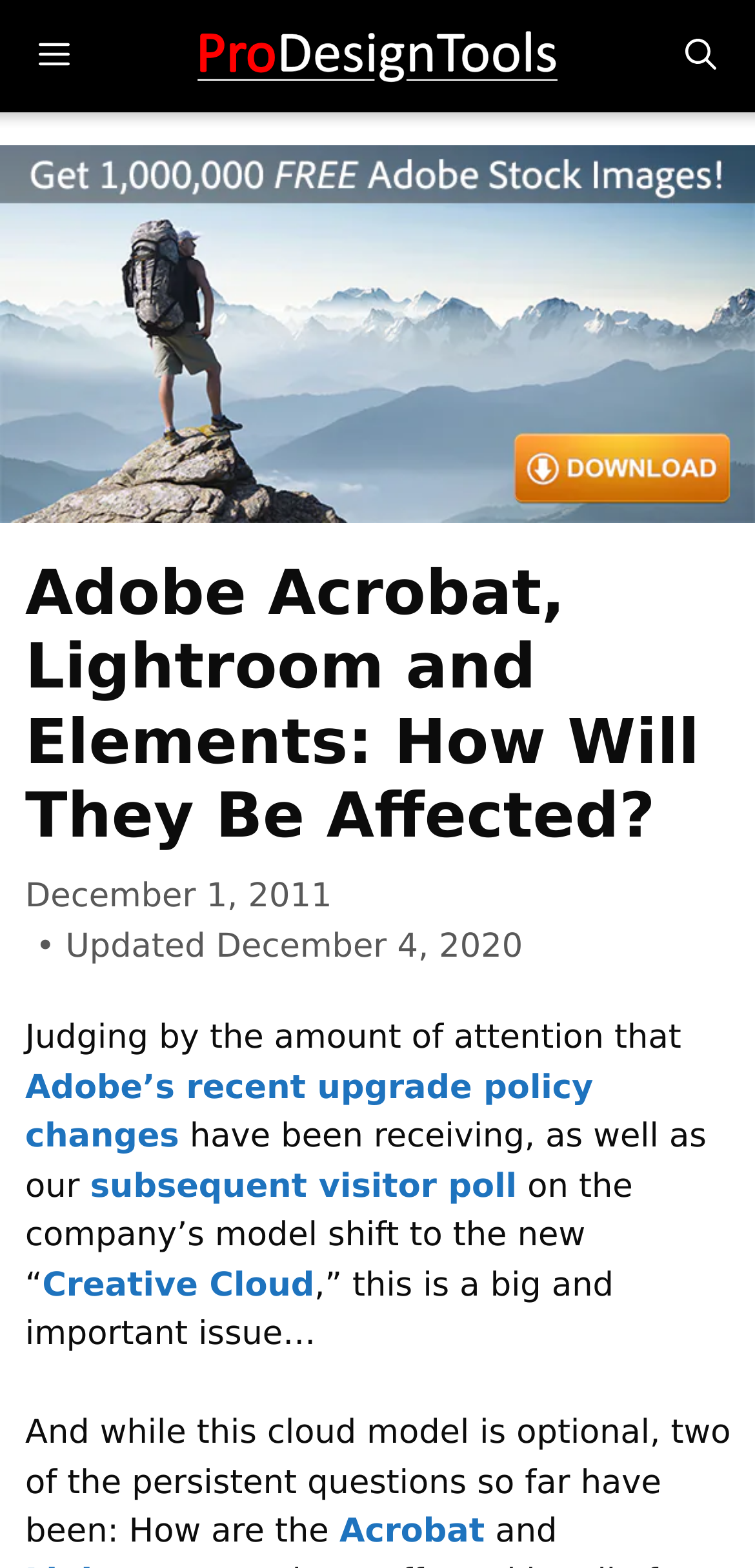What is the name of the company mentioned in the article?
Please provide a single word or phrase as your answer based on the screenshot.

Adobe